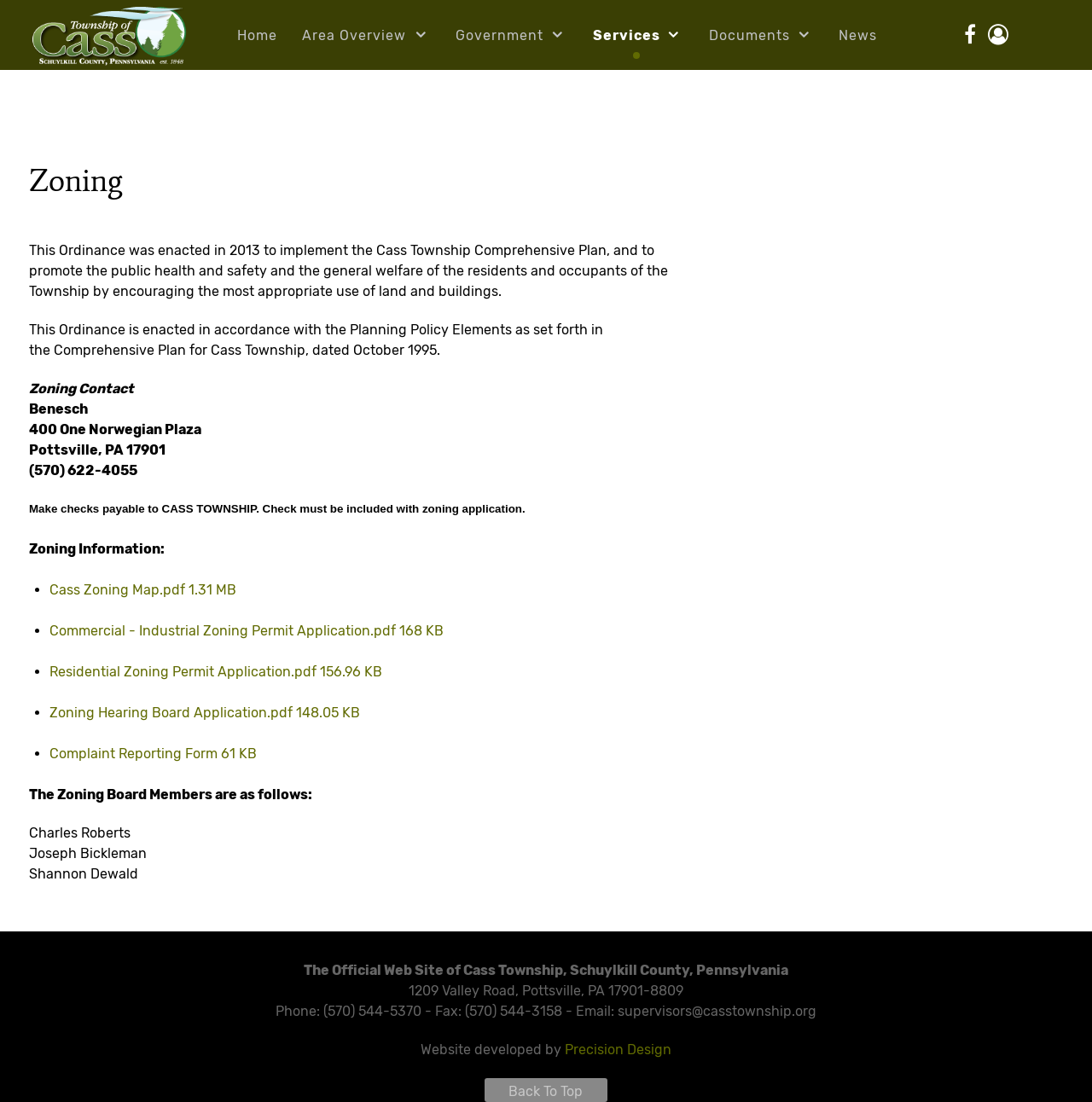Determine the bounding box coordinates of the region to click in order to accomplish the following instruction: "Contact Benesch". Provide the coordinates as four float numbers between 0 and 1, specifically [left, top, right, bottom].

[0.027, 0.363, 0.08, 0.378]